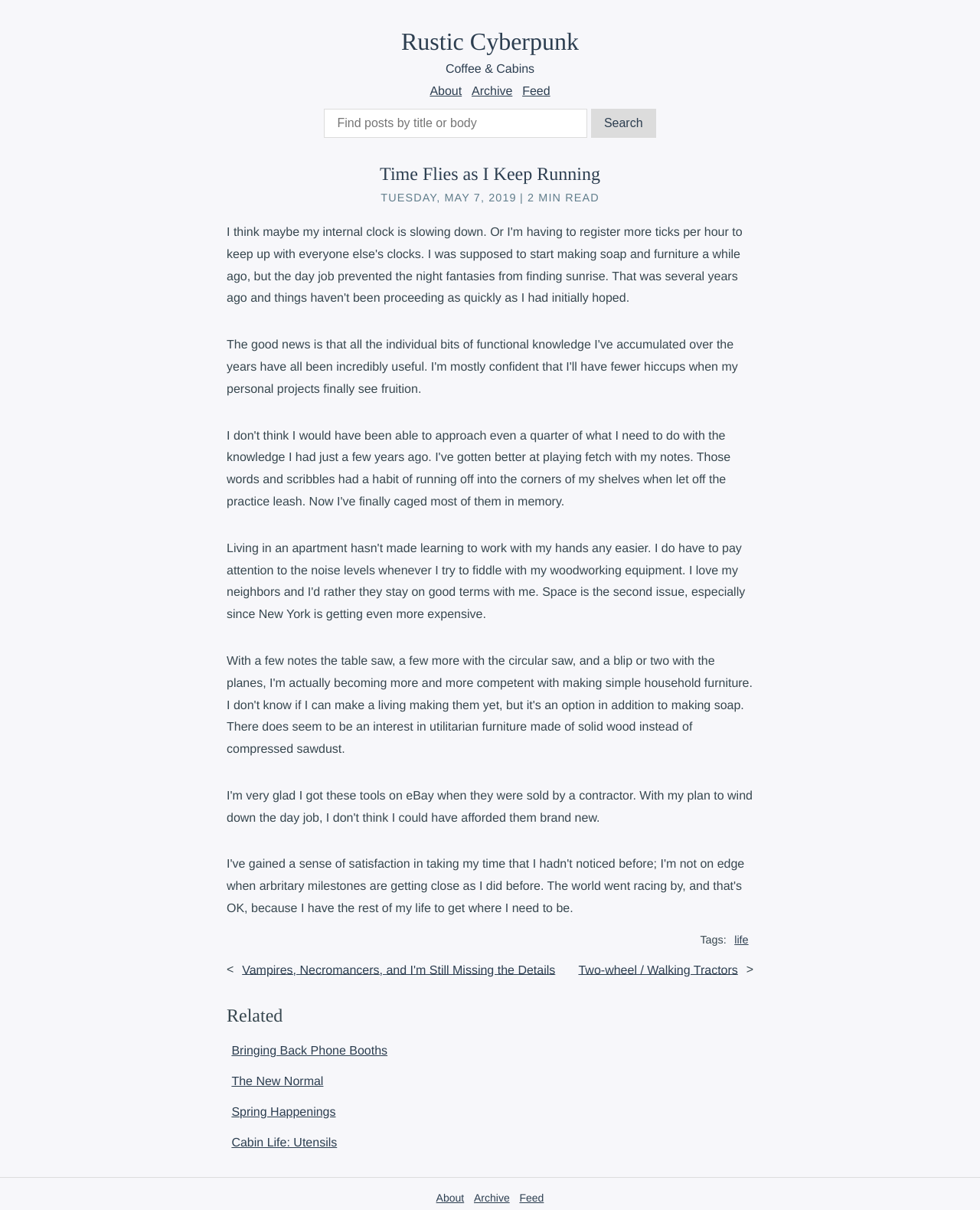Based on the description "Cabin Life: Utensils", find the bounding box of the specified UI element.

[0.231, 0.936, 0.349, 0.953]